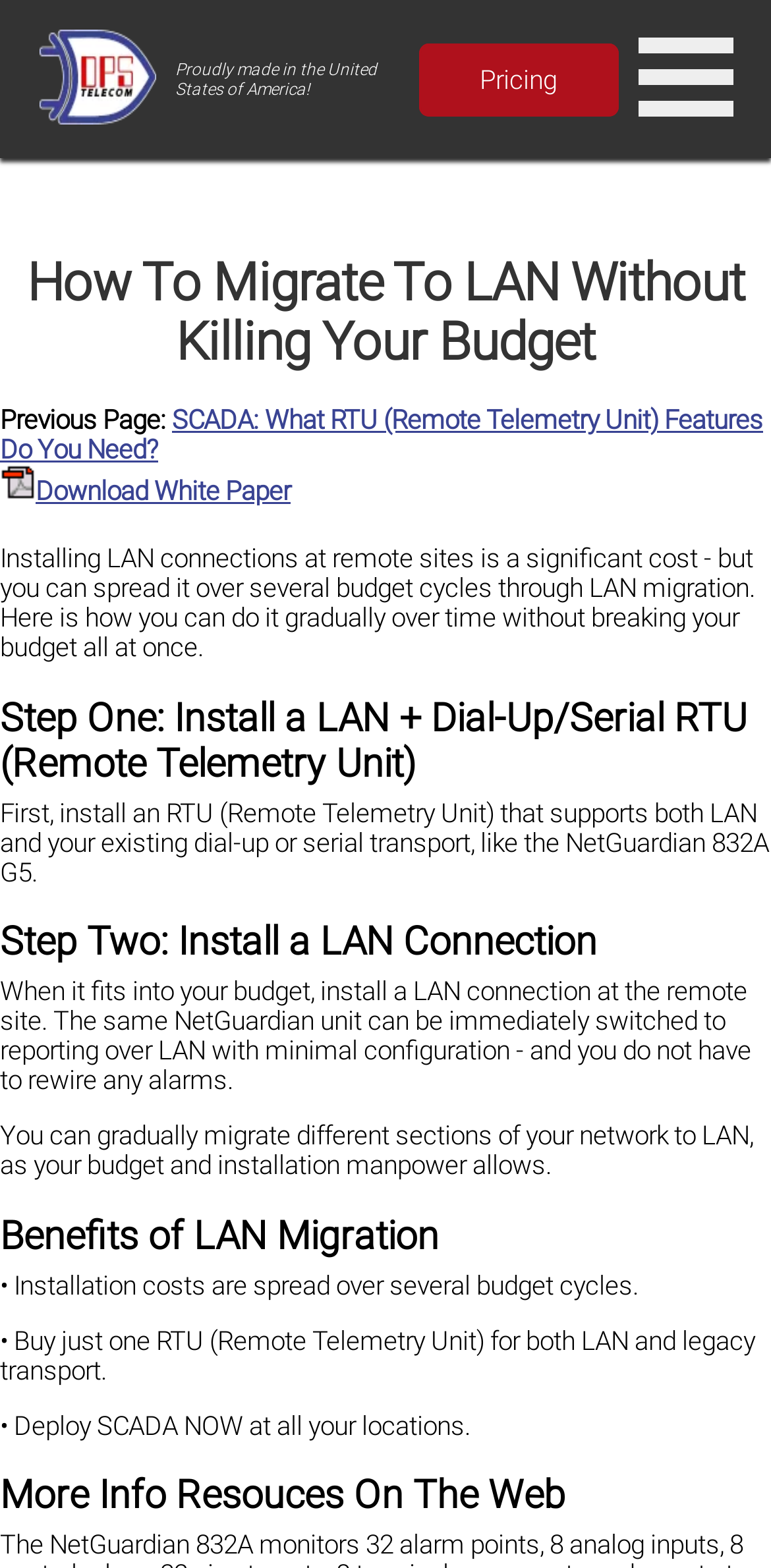Using the webpage screenshot, locate the HTML element that fits the following description and provide its bounding box: "Pricing".

[0.542, 0.027, 0.801, 0.074]